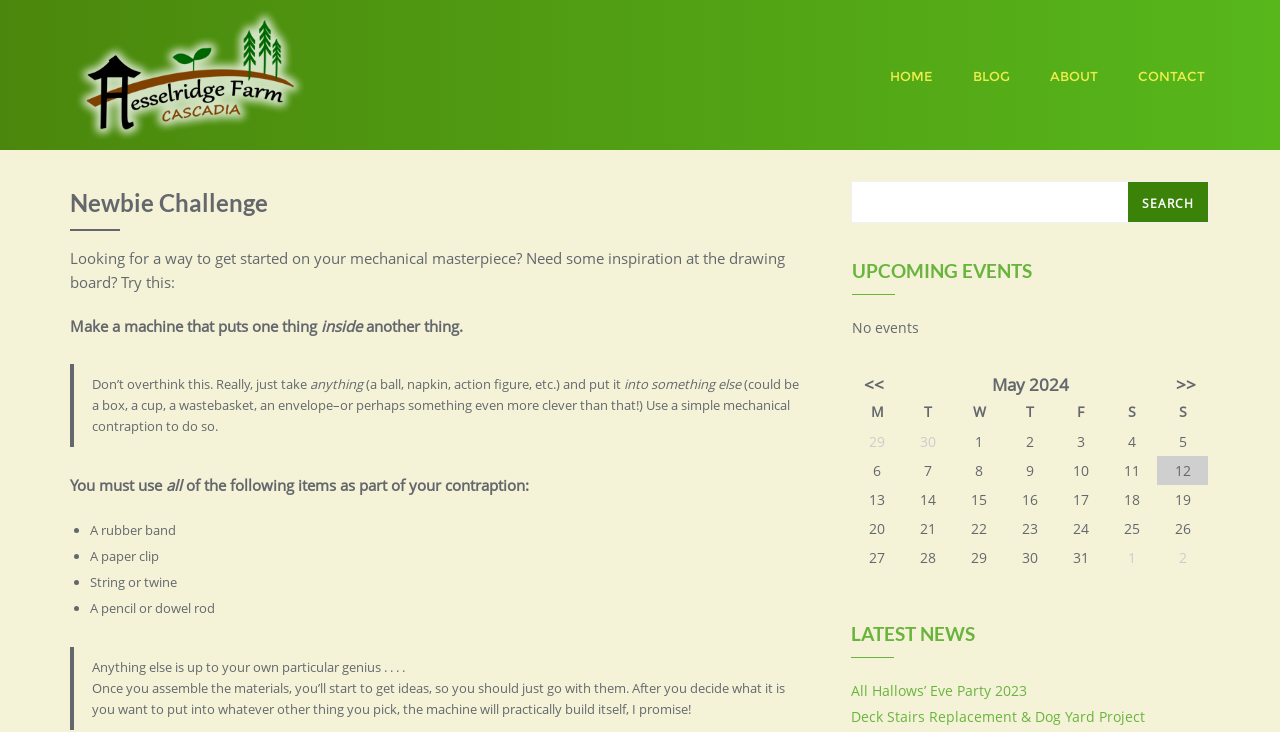Please provide a one-word or short phrase answer to the question:
What is the date range of the calendar table?

May 2024